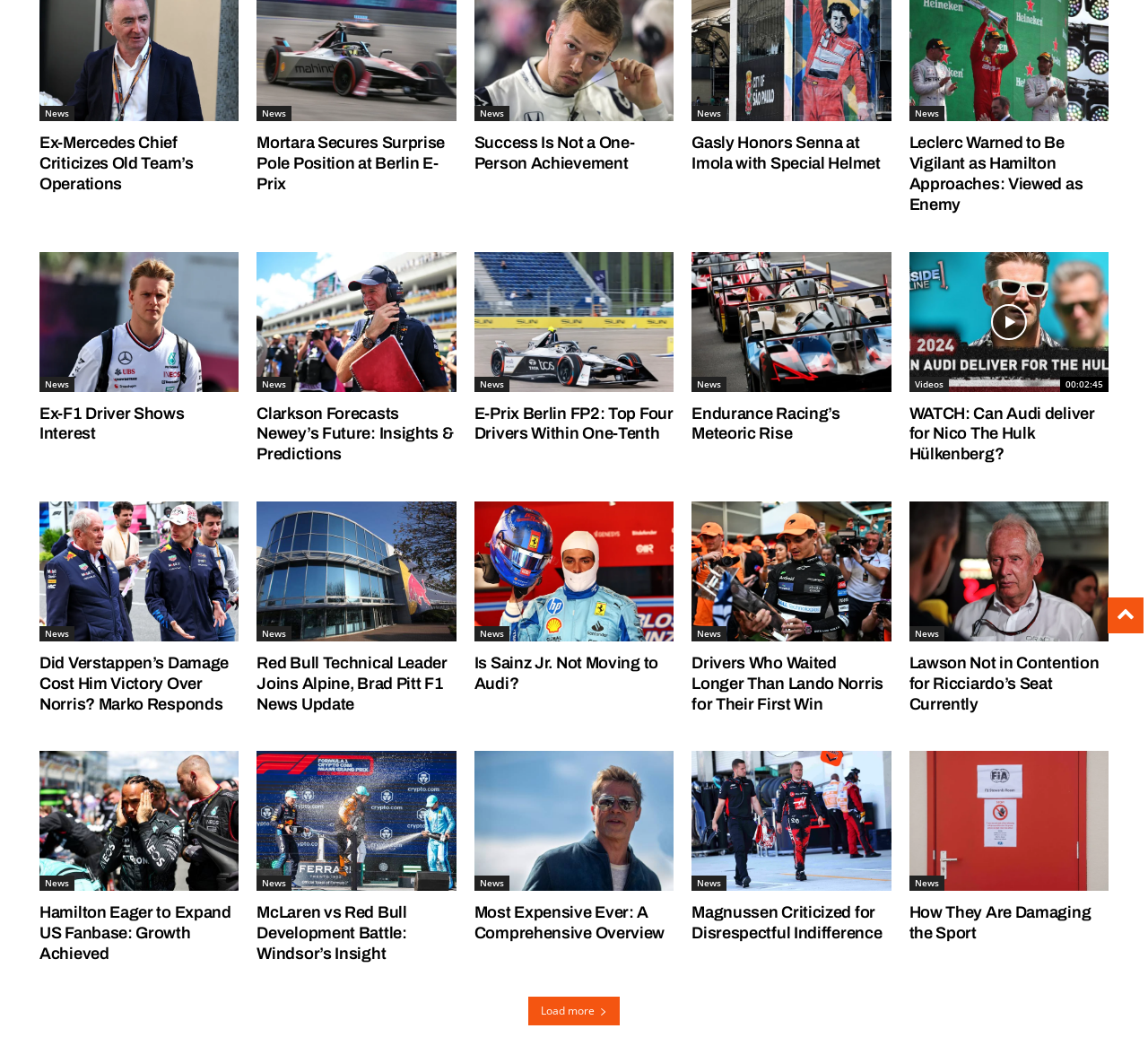Provide the bounding box coordinates of the UI element that matches the description: "Ex-F1 Driver Shows Interest".

[0.034, 0.385, 0.165, 0.423]